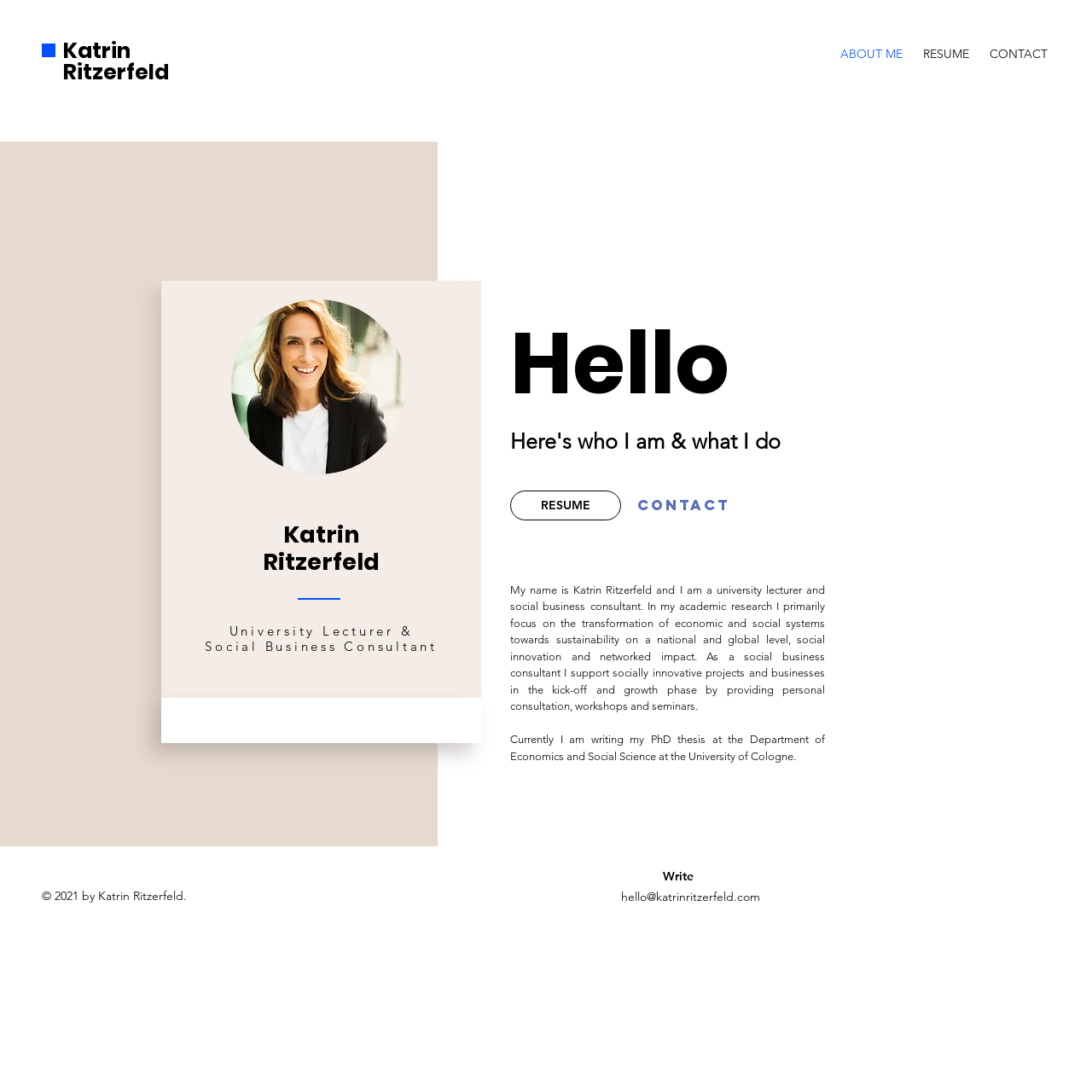Please reply with a single word or brief phrase to the question: 
What is the email address to contact Katrin Ritzerfeld?

hello@katrinritzerfeld.com